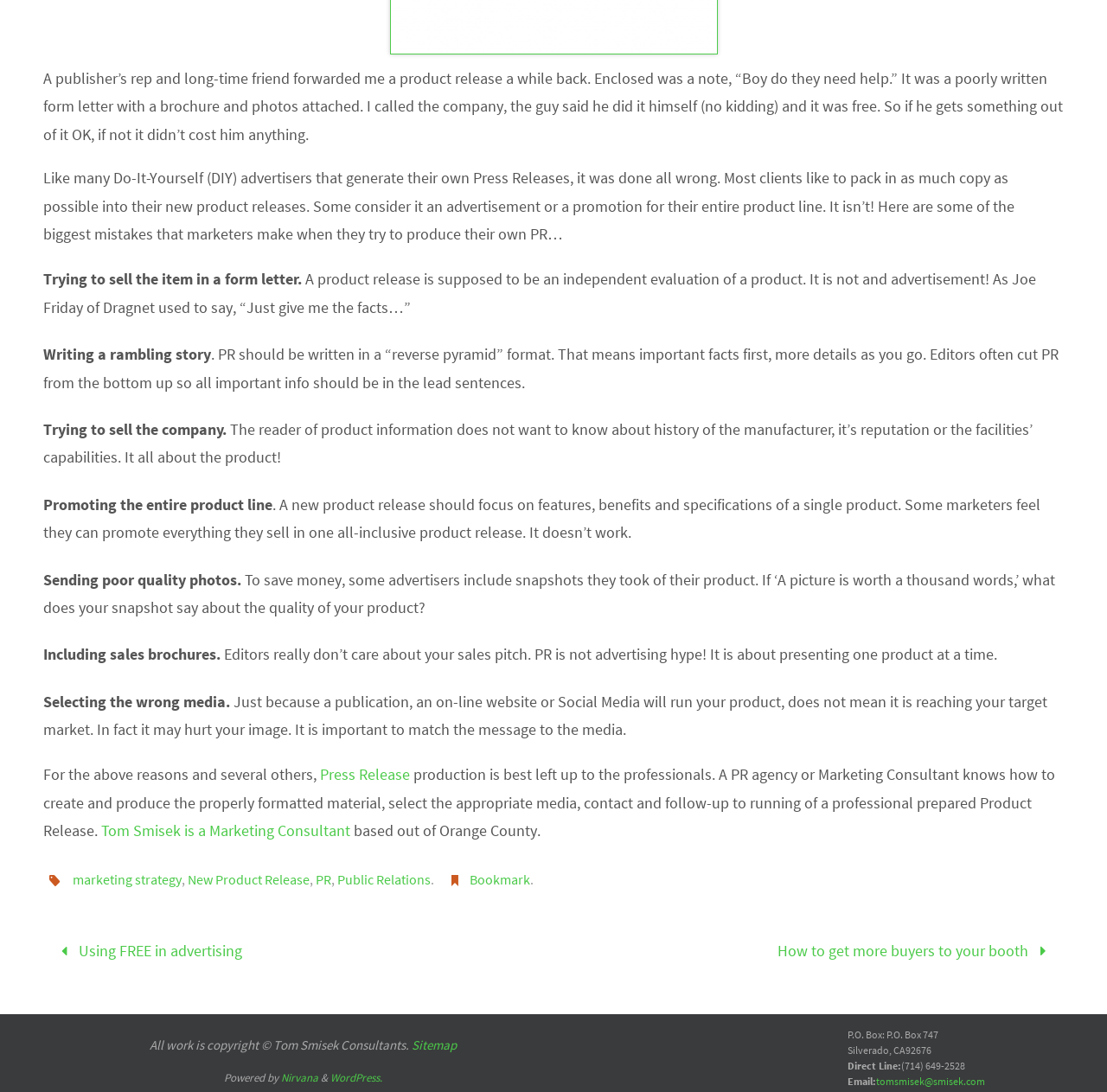Find the bounding box coordinates for the UI element whose description is: "Nirvana". The coordinates should be four float numbers between 0 and 1, in the format [left, top, right, bottom].

[0.254, 0.98, 0.287, 0.993]